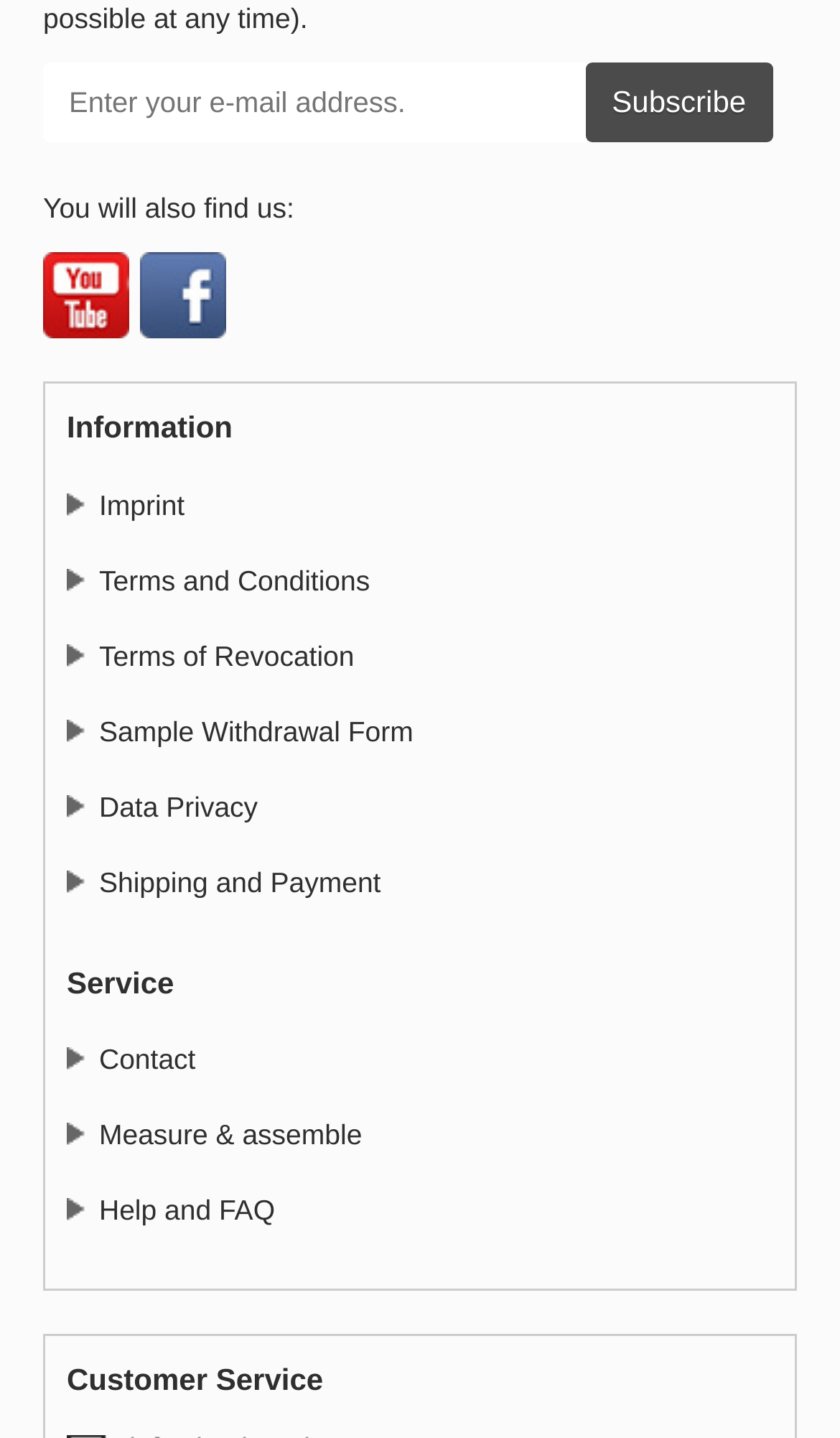Please identify the bounding box coordinates of the area that needs to be clicked to follow this instruction: "Enter your email address".

[0.051, 0.043, 0.696, 0.099]